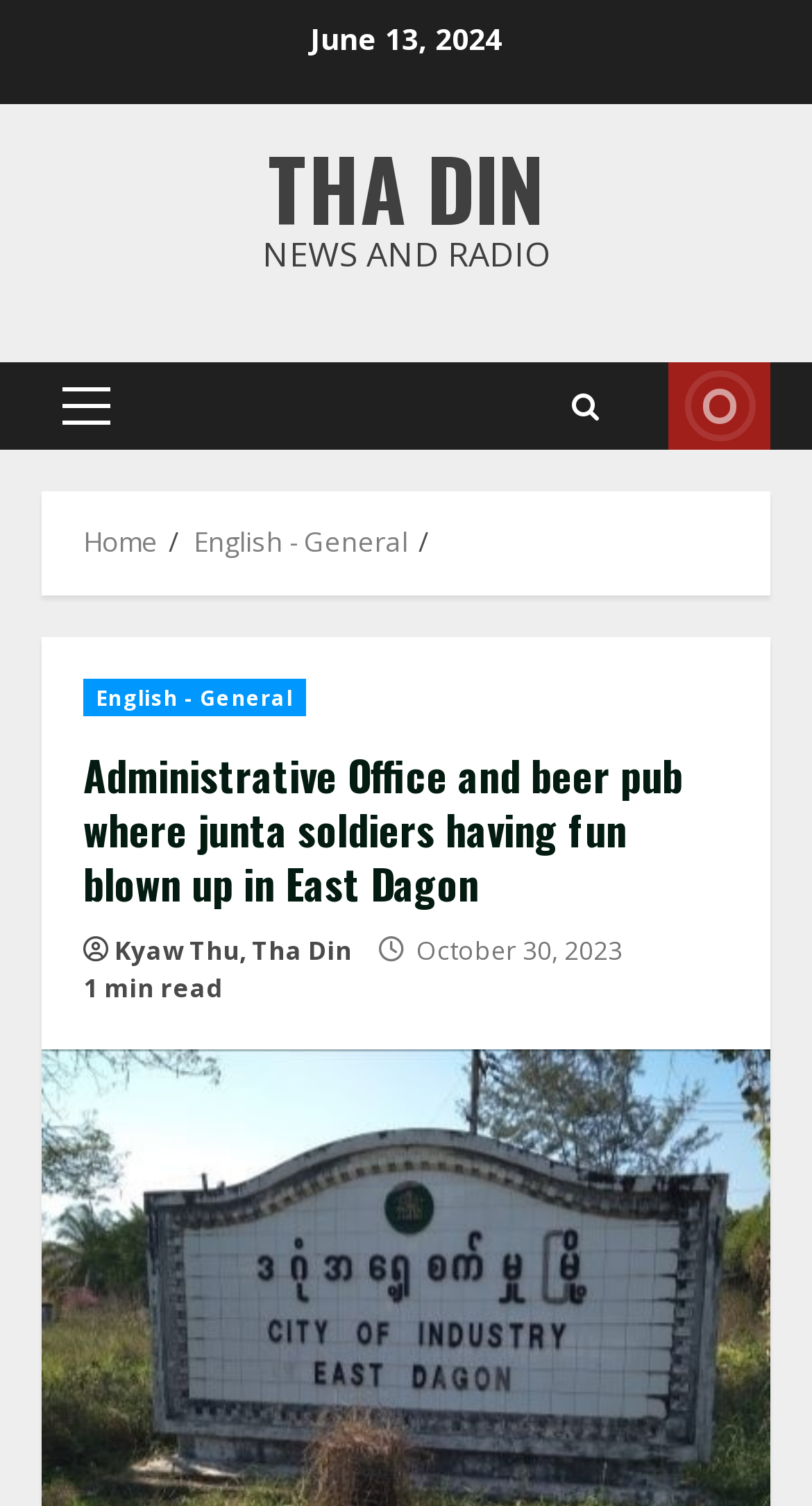Return the bounding box coordinates of the UI element that corresponds to this description: "Live". The coordinates must be given as four float numbers in the range of 0 and 1, [left, top, right, bottom].

[0.823, 0.241, 0.949, 0.299]